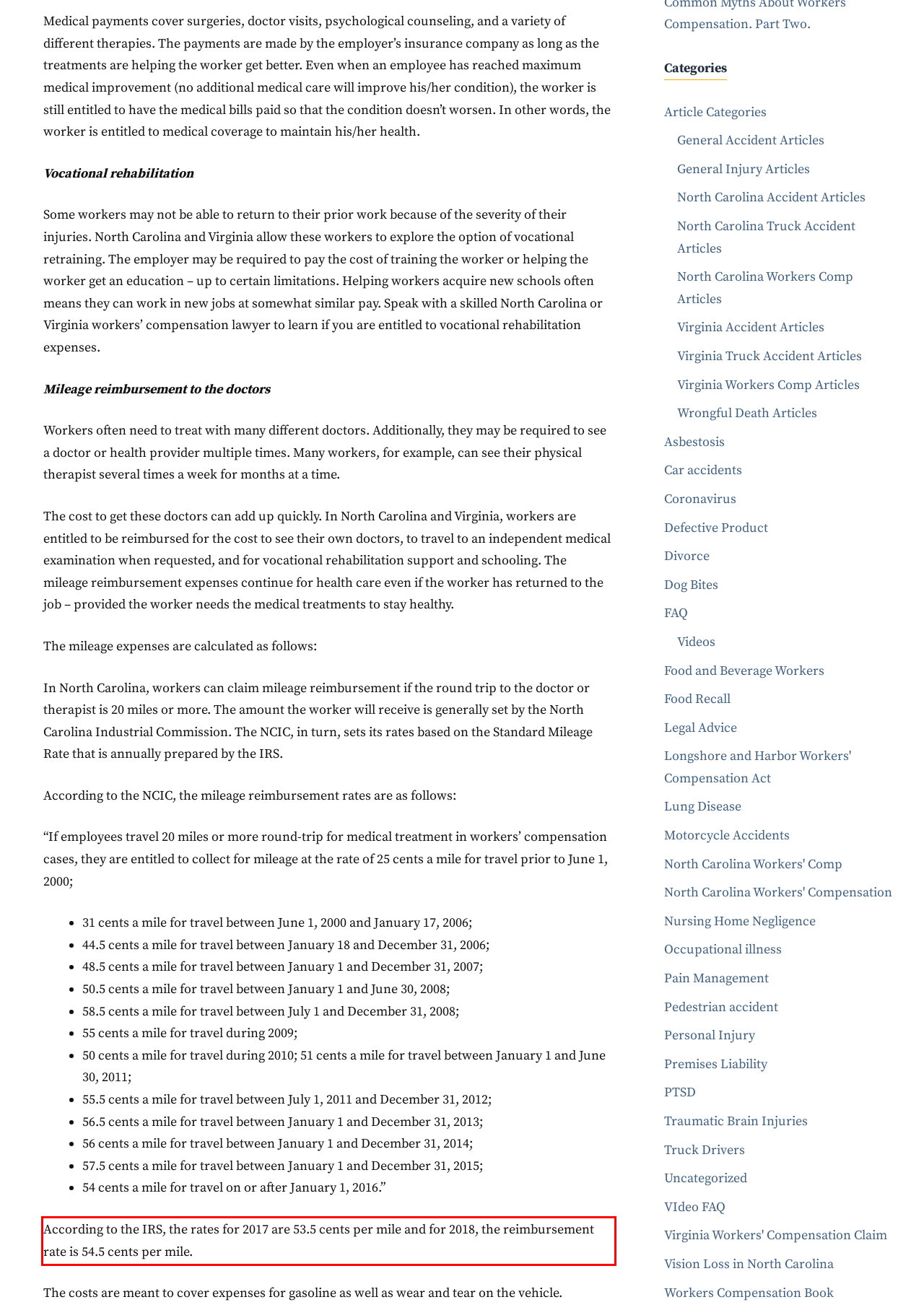You are provided with a webpage screenshot that includes a red rectangle bounding box. Extract the text content from within the bounding box using OCR.

According to the IRS, the rates for 2017 are 53.5 cents per mile and for 2018, the reimbursement rate is 54.5 cents per mile.